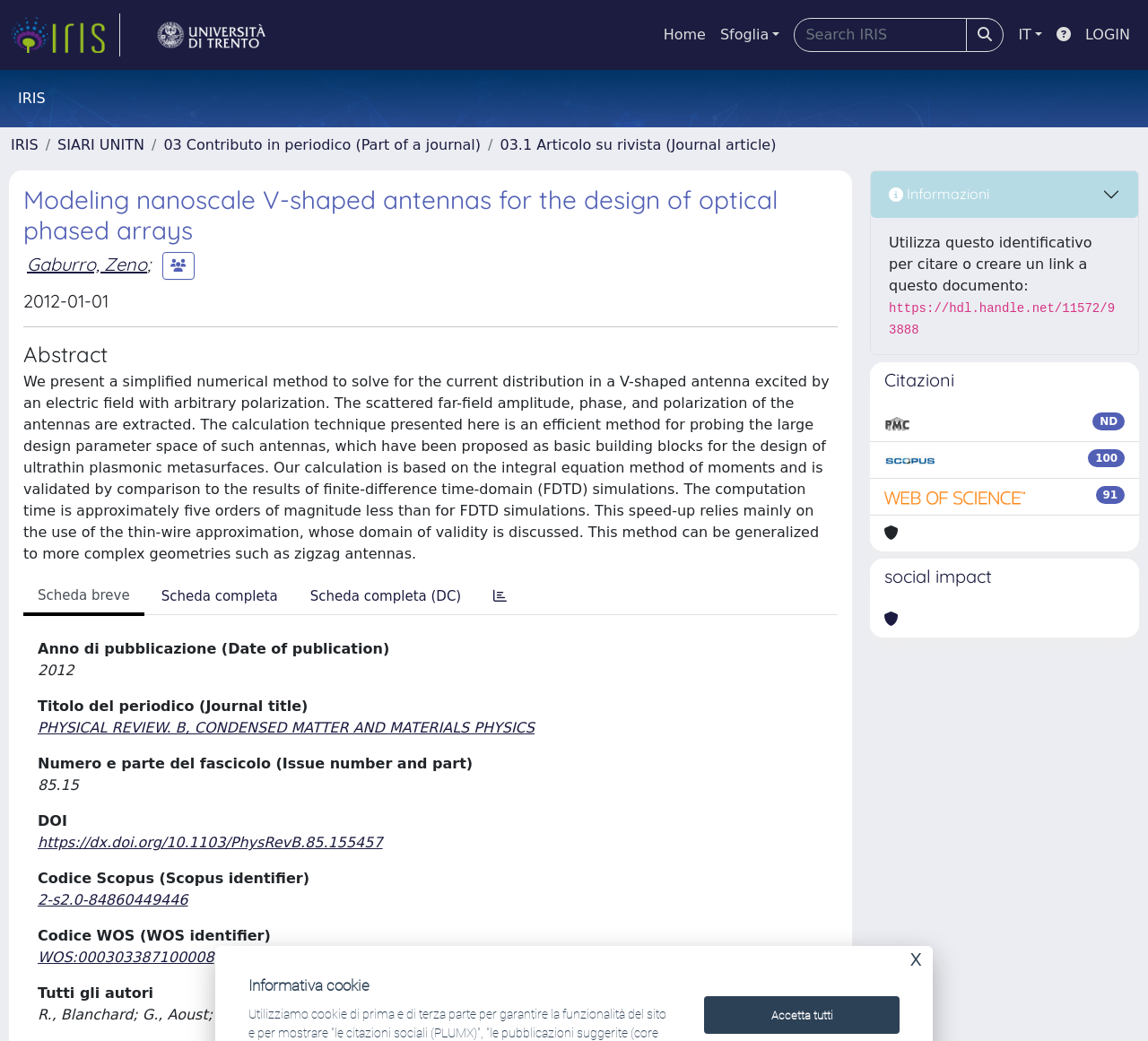Determine the bounding box coordinates of the clickable element to complete this instruction: "Go to Home". Provide the coordinates in the format of four float numbers between 0 and 1, [left, top, right, bottom].

[0.572, 0.016, 0.621, 0.051]